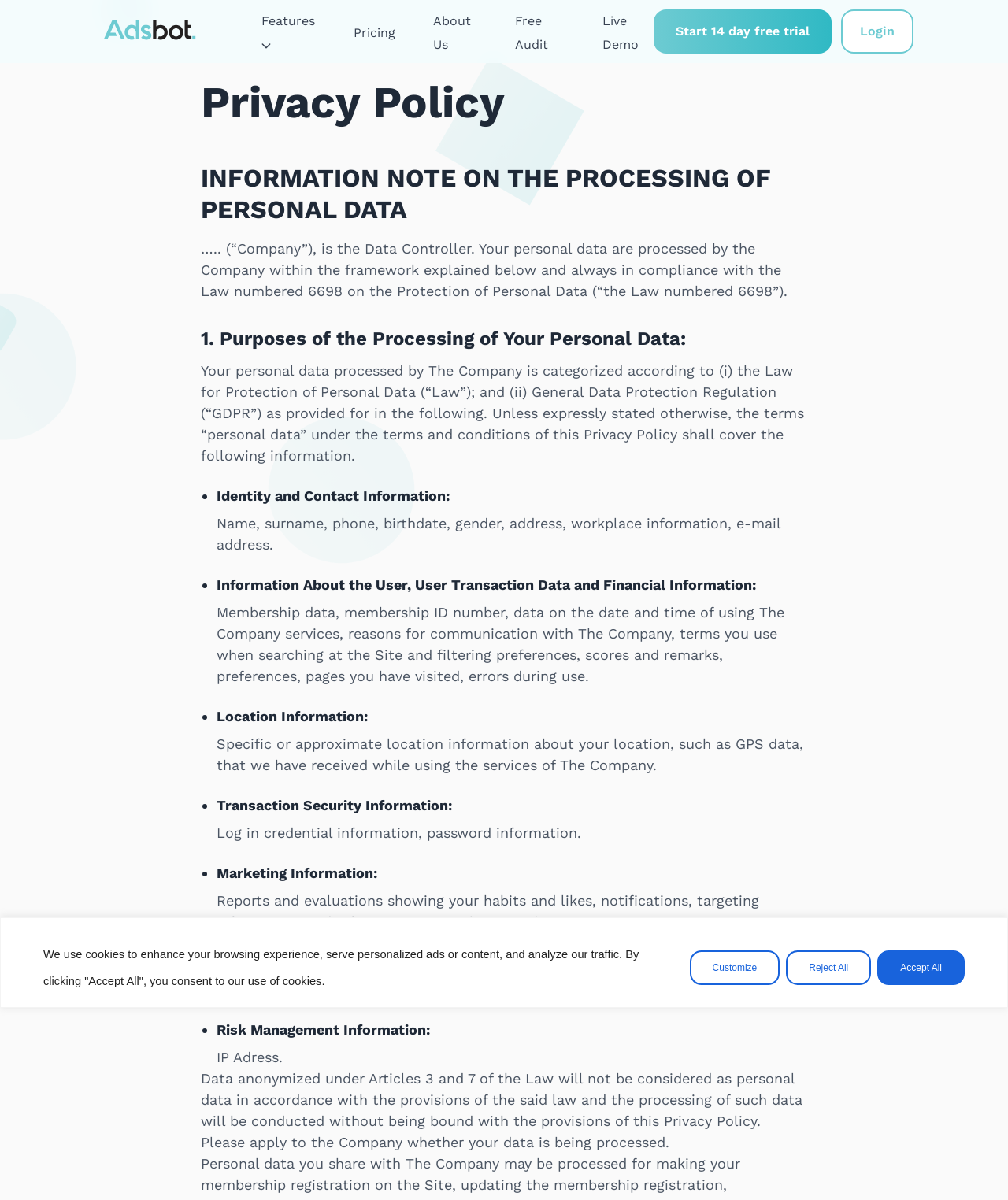Could you locate the bounding box coordinates for the section that should be clicked to accomplish this task: "Click the Free Audit link".

[0.511, 0.011, 0.544, 0.043]